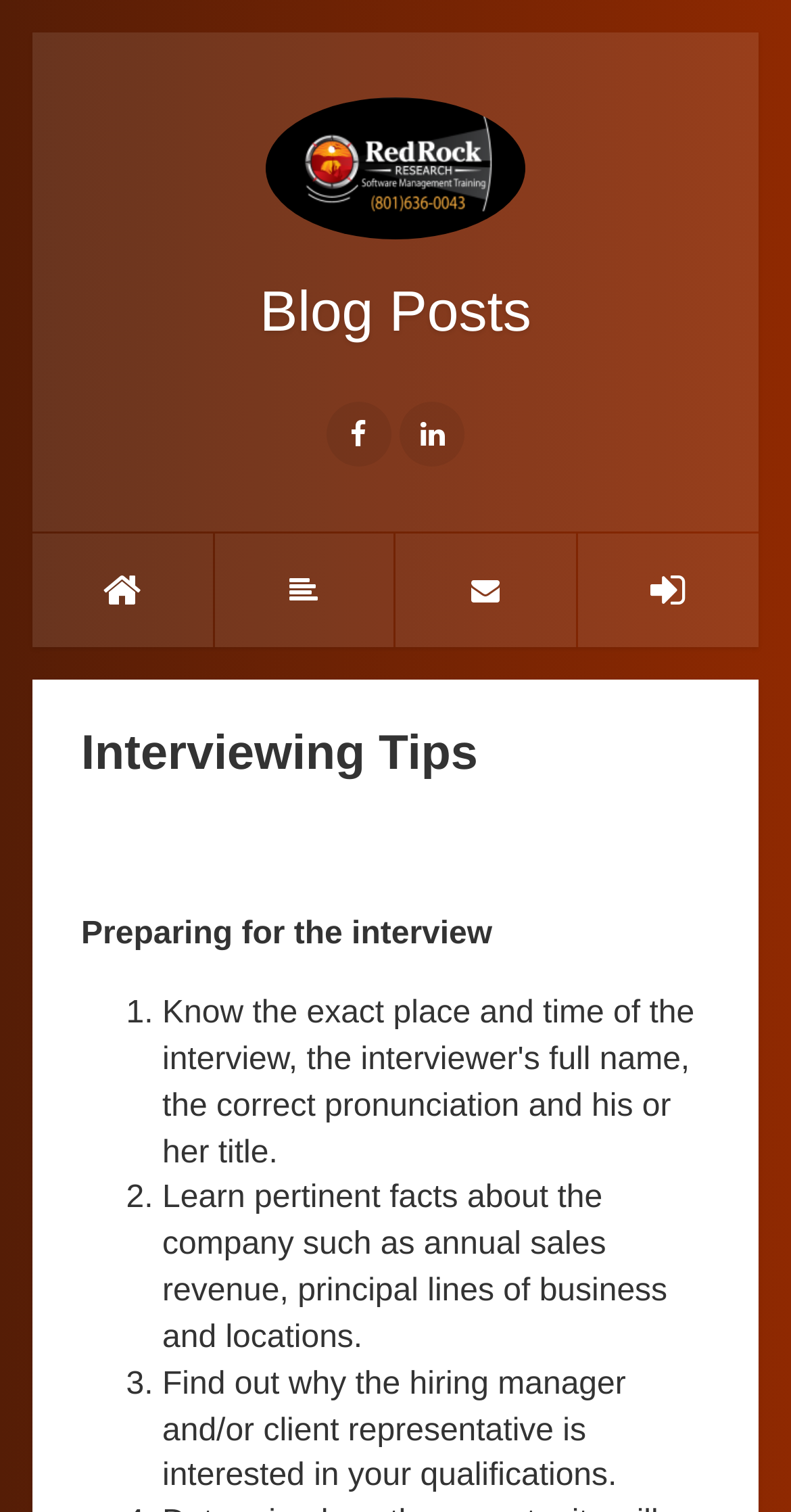What is the second tip for preparing for an interview?
Answer the question with a thorough and detailed explanation.

According to the webpage content, the second tip for preparing for an interview is to 'Find out why the hiring manager and/or client representative is interested in your qualifications' which is indicated by the static text element with the corresponding text.